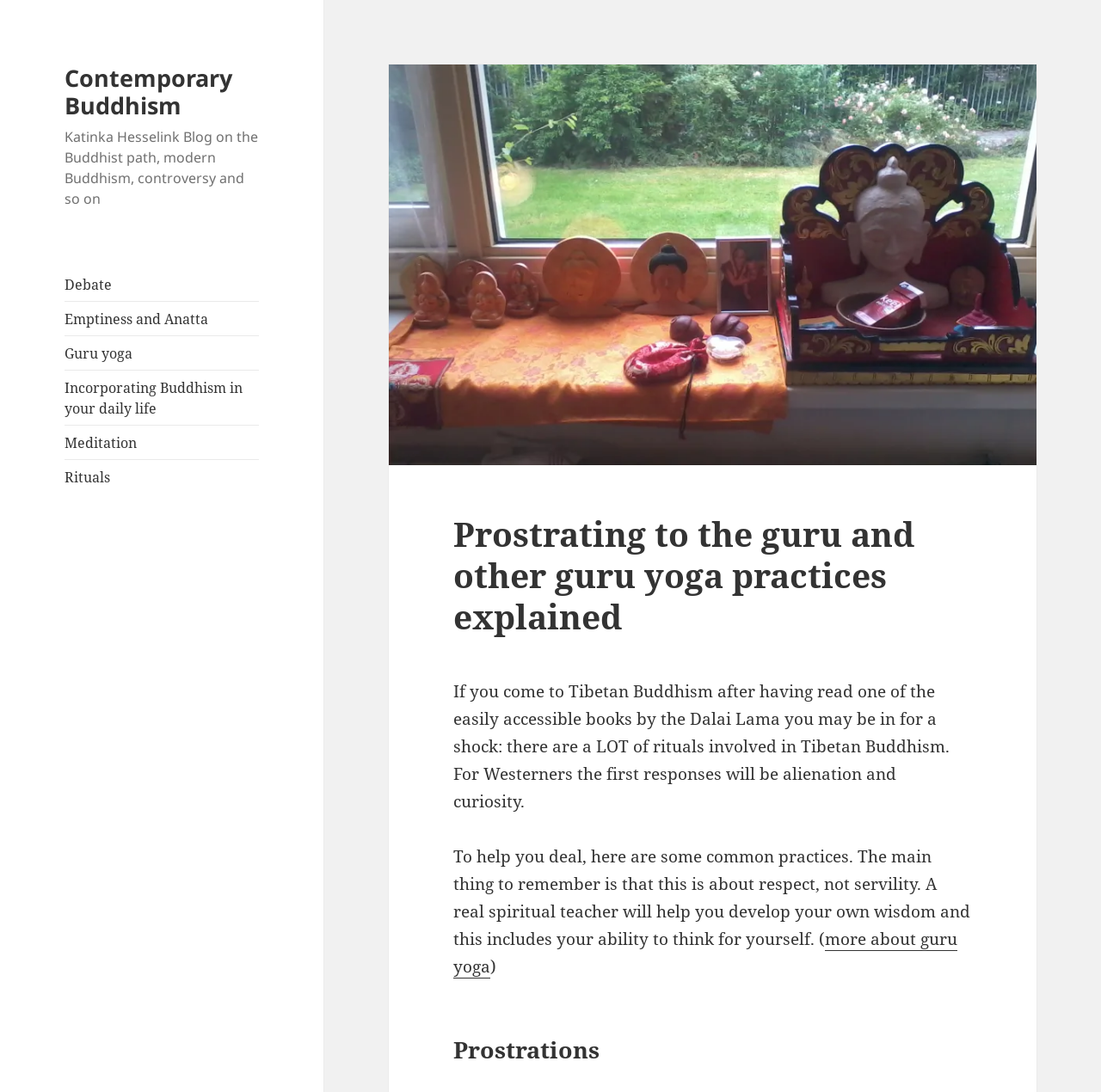Show the bounding box coordinates for the HTML element described as: "Guru yoga".

[0.059, 0.315, 0.121, 0.332]